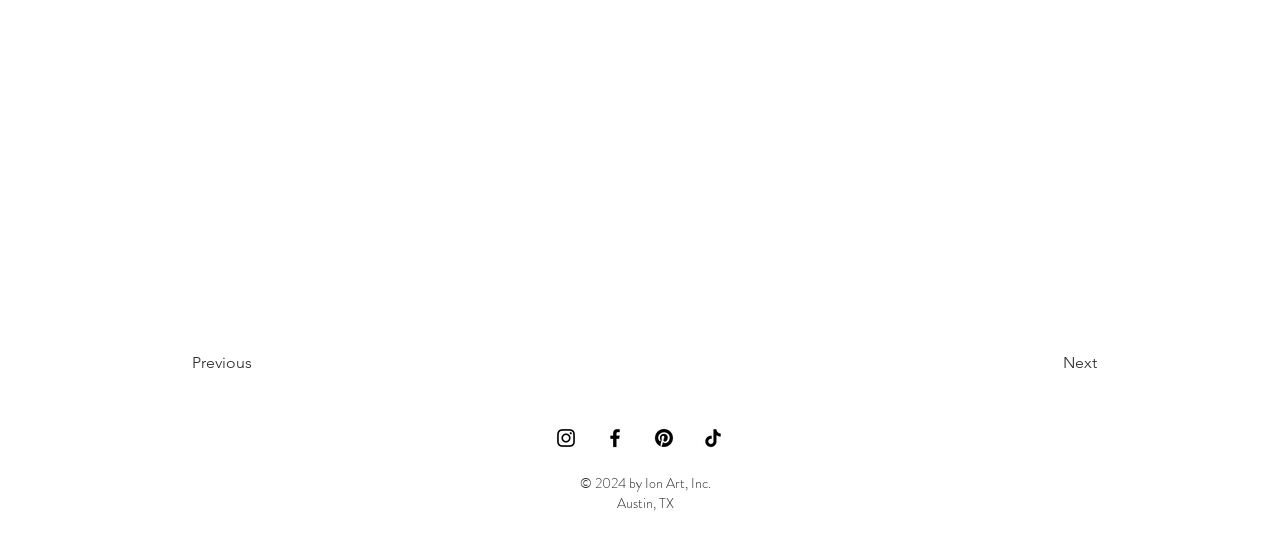How many buttons are there at the bottom?
Based on the image, give a concise answer in the form of a single word or short phrase.

2